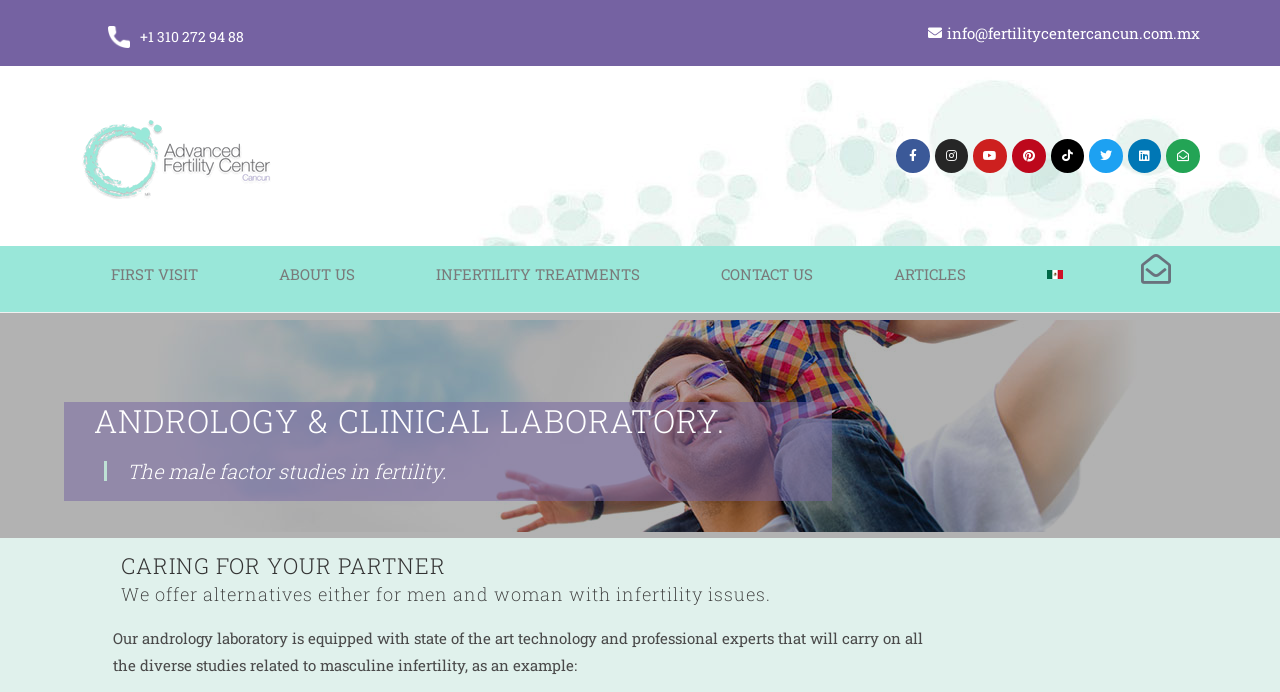Please indicate the bounding box coordinates for the clickable area to complete the following task: "Learn about infertility treatments". The coordinates should be specified as four float numbers between 0 and 1, i.e., [left, top, right, bottom].

[0.309, 0.355, 0.531, 0.436]